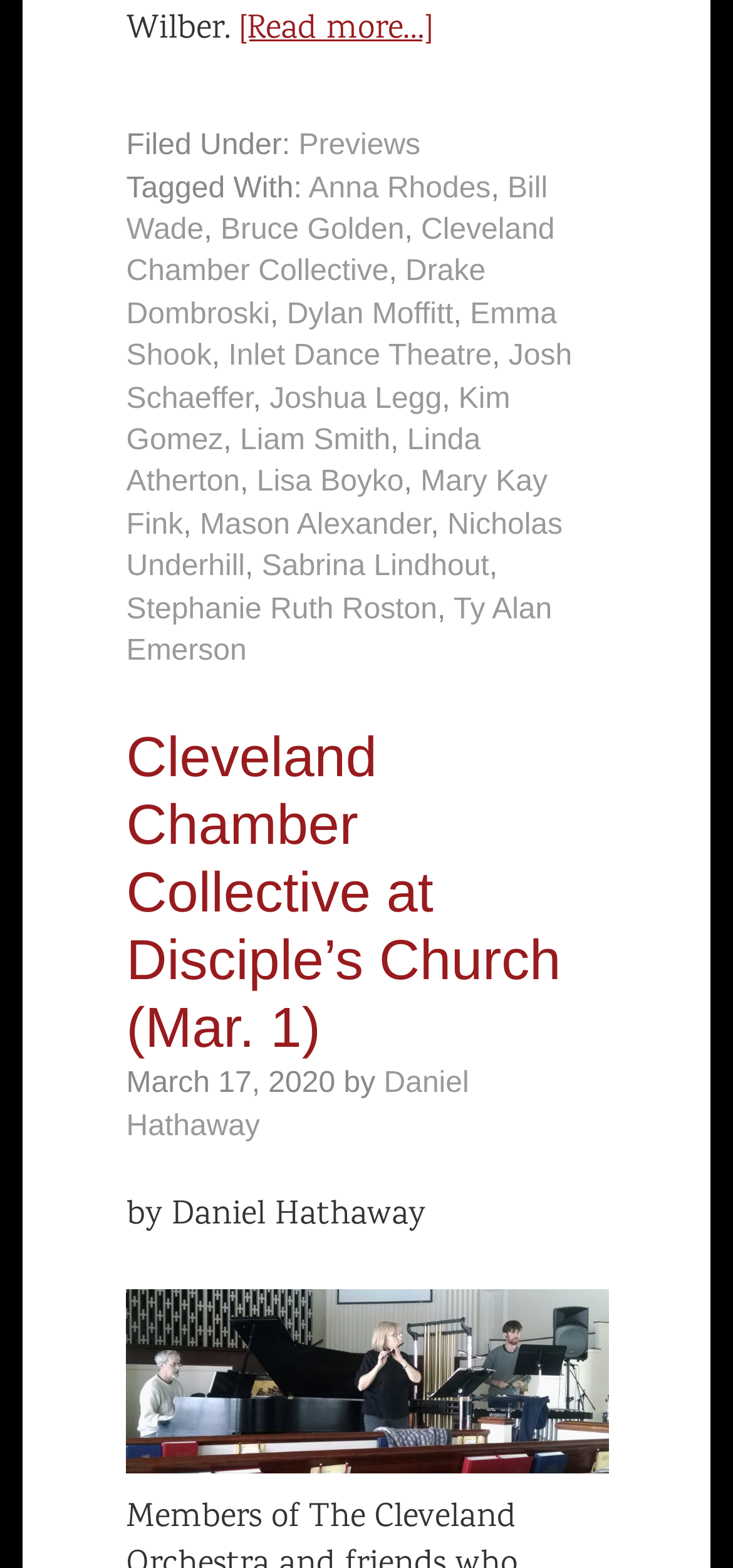What is the title of the article?
Give a detailed explanation using the information visible in the image.

I determined the title of the article by looking at the heading element with the text 'Cleveland Chamber Collective at Disciple’s Church (Mar. 1)' which is a child of the HeaderAsNonLandmark element.